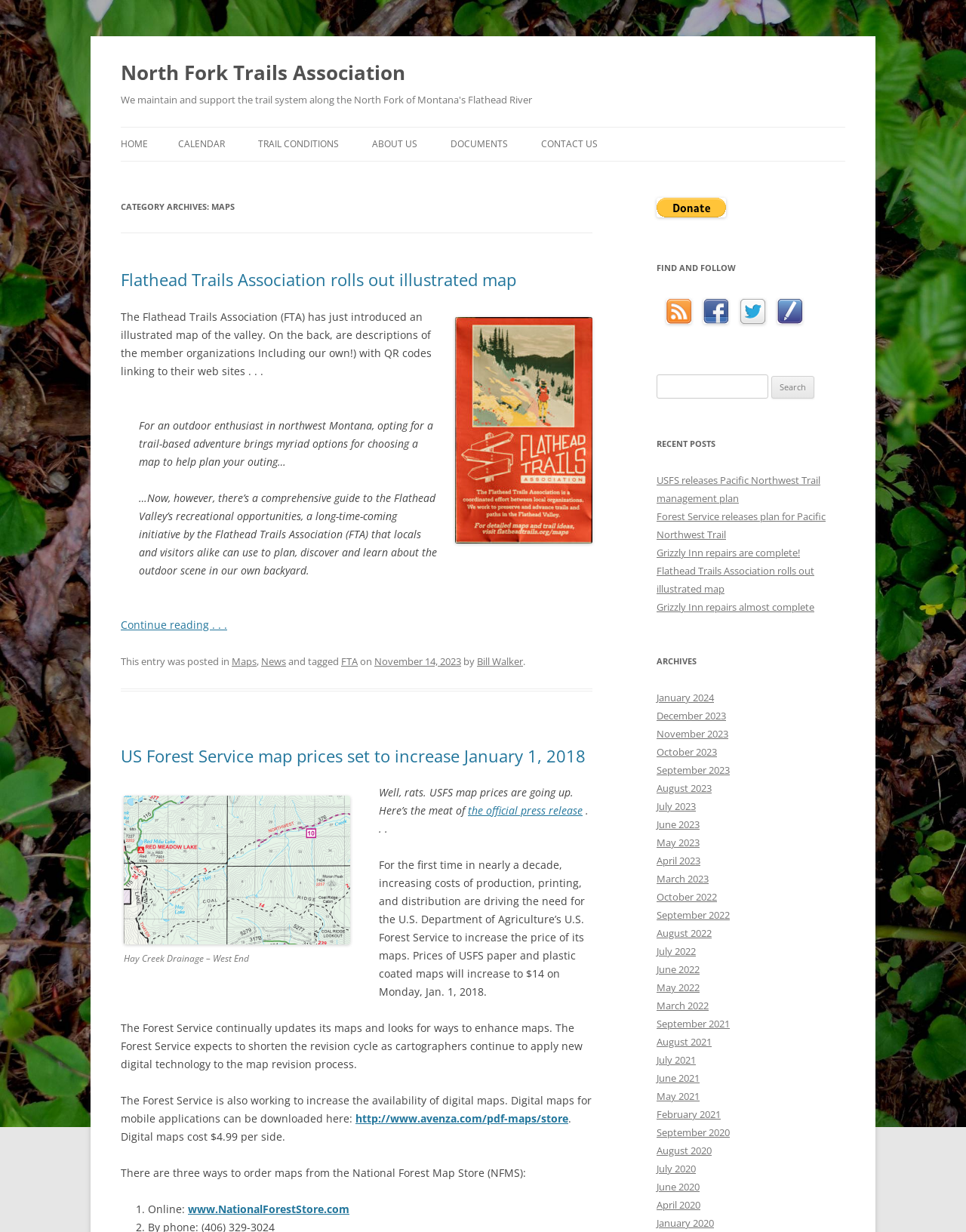What is the price of a USFS paper map?
Look at the image and respond with a single word or a short phrase.

$14